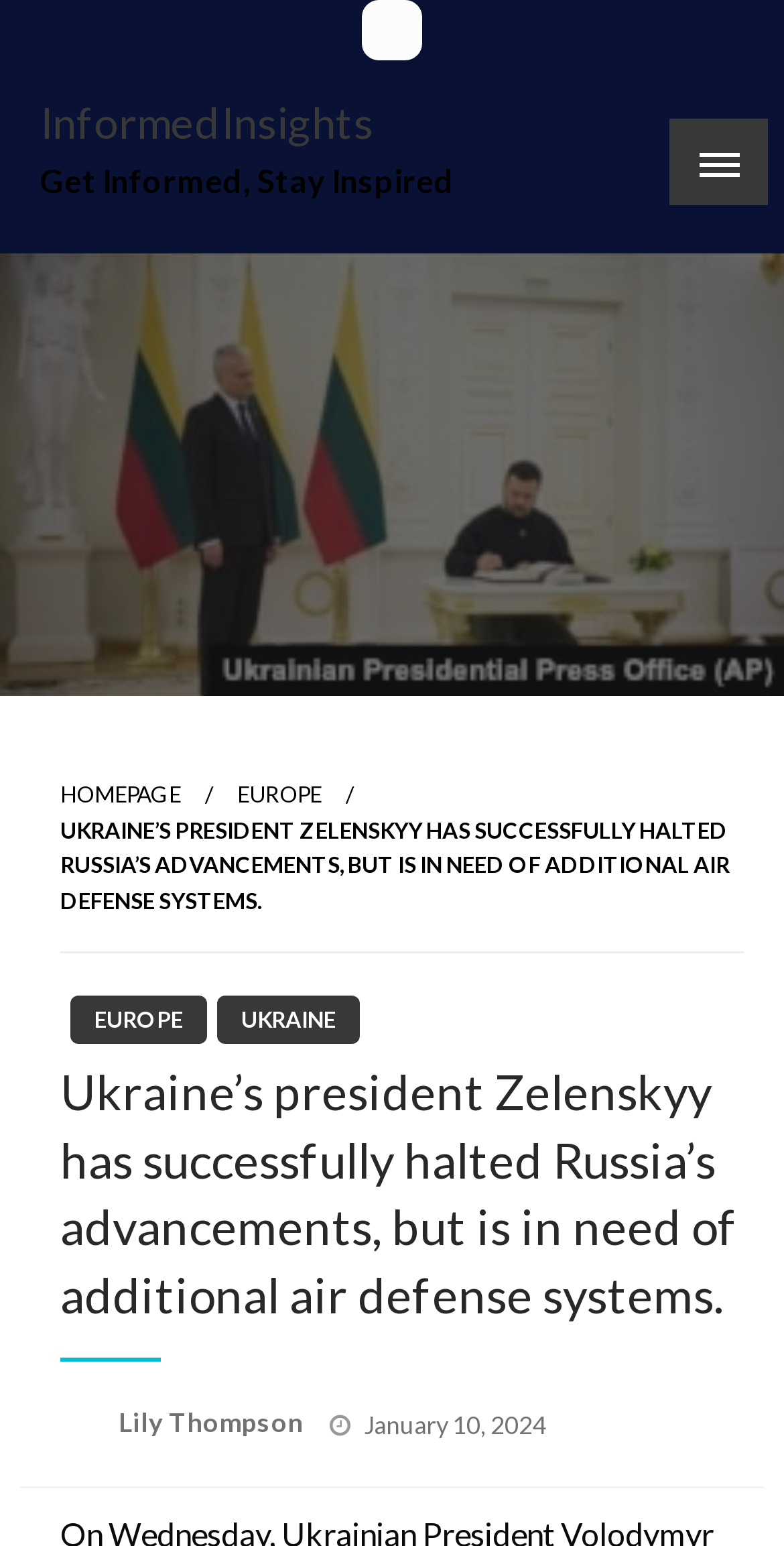Locate the bounding box of the UI element described in the following text: "Homepage".

[0.077, 0.505, 0.231, 0.522]